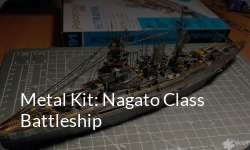What is partially visible behind the model?
Please elaborate on the answer to the question with detailed information.

According to the caption, behind the model, partially visible, is the original packaging for the metal kit, which hints at the authenticity and source of the model.